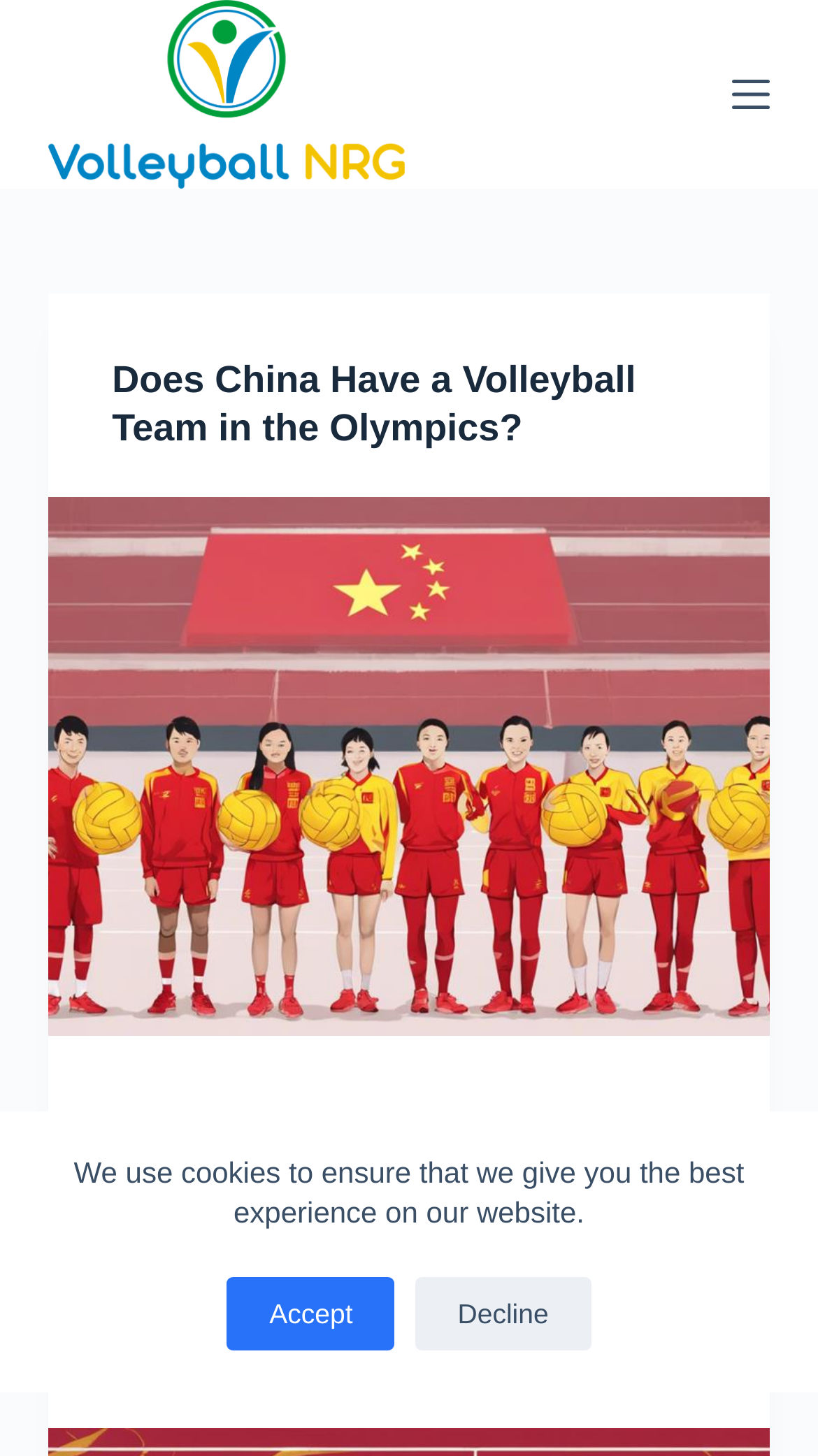Carefully examine the image and provide an in-depth answer to the question: What is the position of the 'Menu' button?

The 'Menu' button is located at the top right of the webpage because its bounding box coordinates are [0.894, 0.052, 0.94, 0.078], which indicates that it is positioned at the top right corner of the webpage.